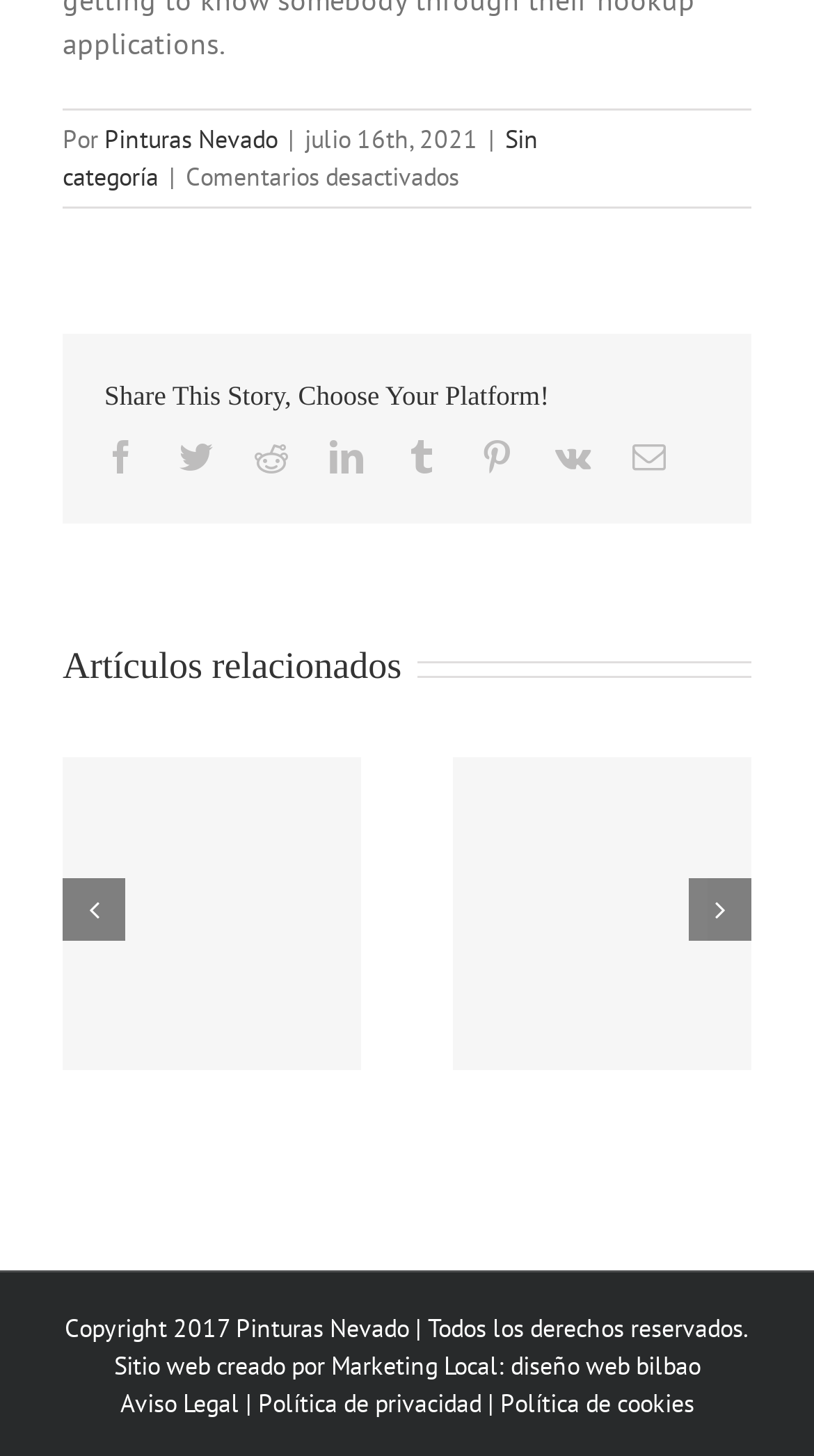What is the name of the website?
Look at the image and provide a detailed response to the question.

The name of the website can be found in the top-left corner of the webpage, where it says 'Por' followed by a link 'Pinturas Nevado'.